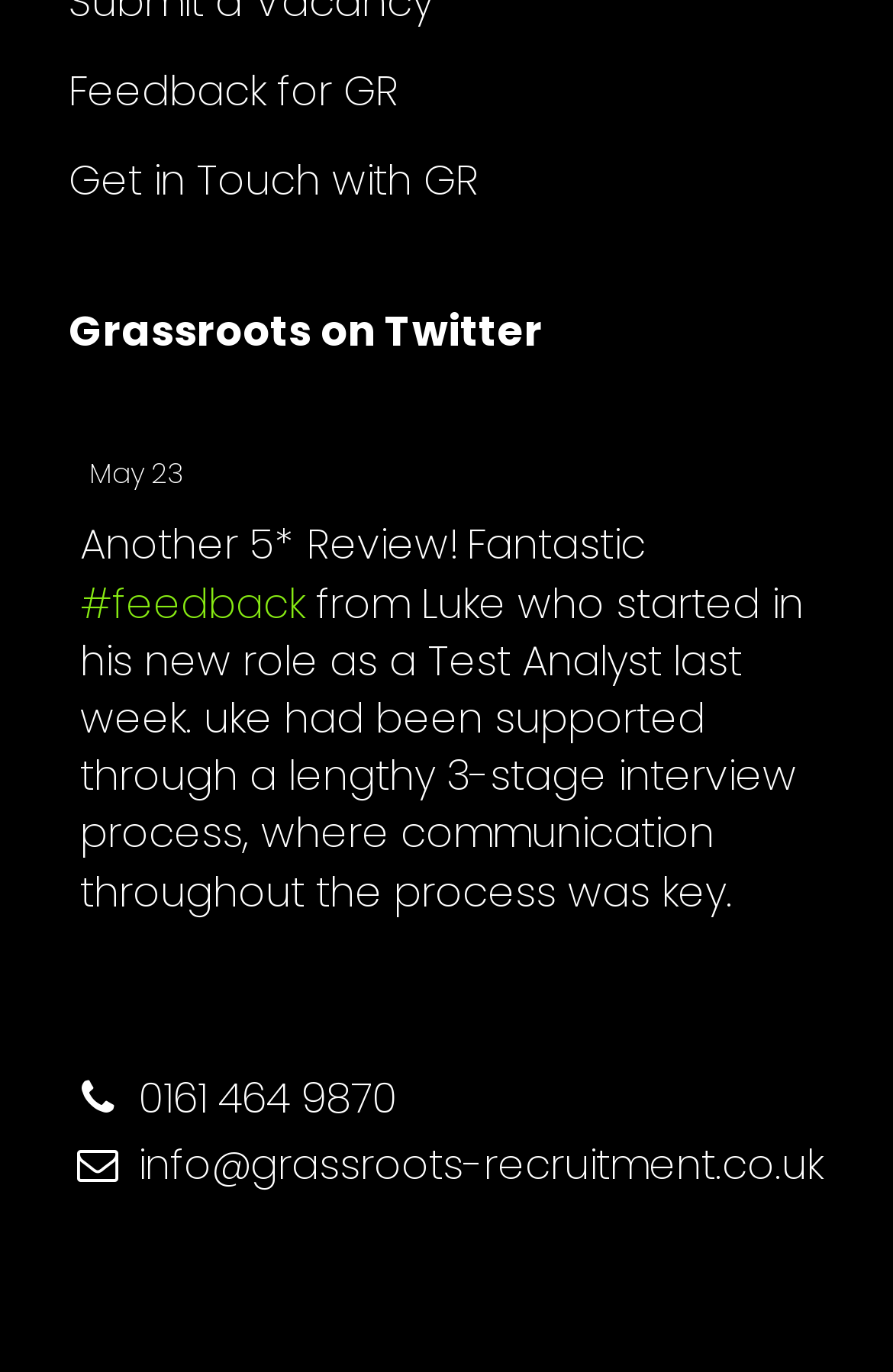Kindly determine the bounding box coordinates of the area that needs to be clicked to fulfill this instruction: "Contact via email using 'info@grassroots-recruitment.co.uk'".

[0.154, 0.828, 0.921, 0.87]